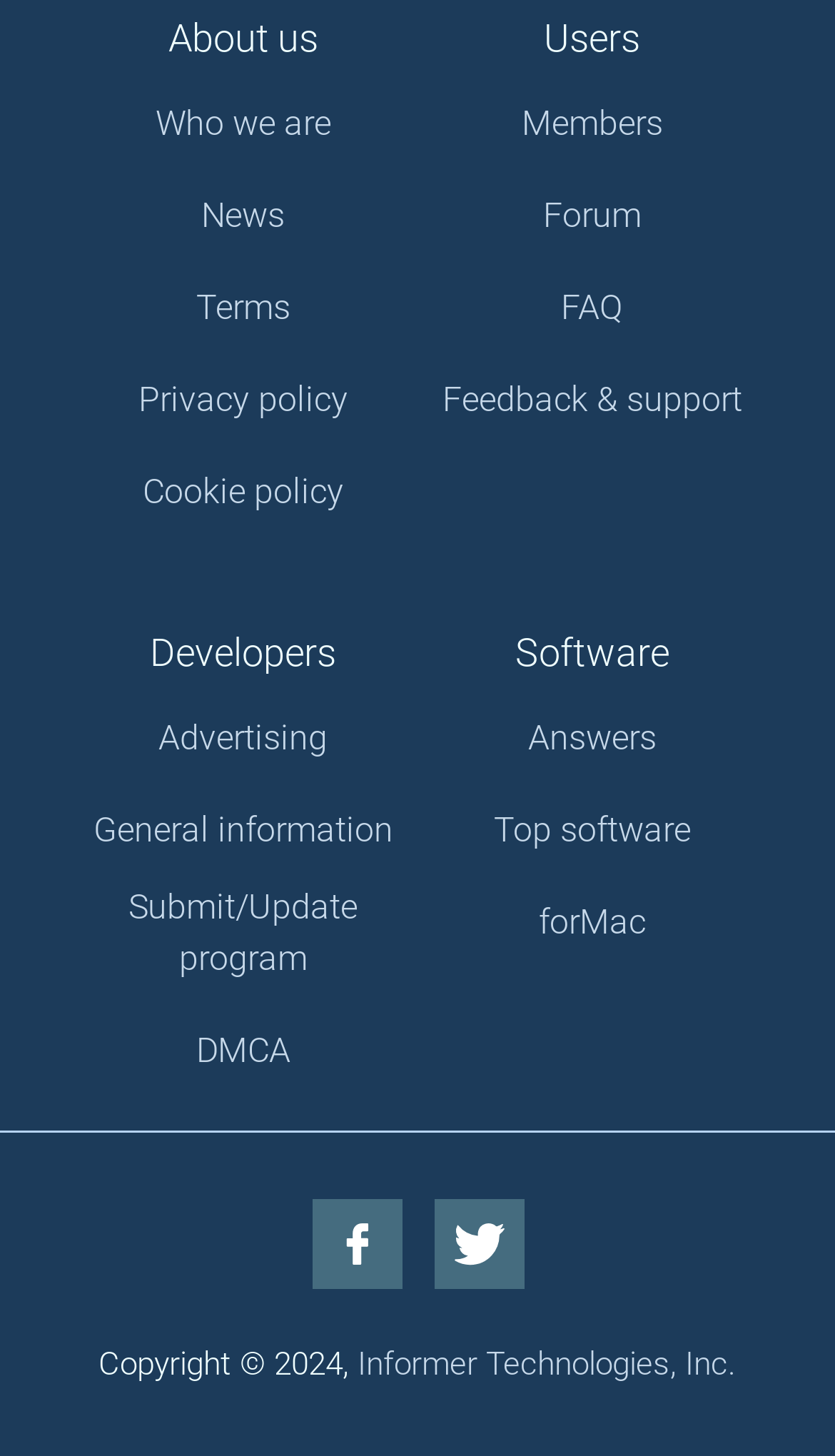Pinpoint the bounding box coordinates of the area that must be clicked to complete this instruction: "Learn about who we are".

[0.186, 0.068, 0.396, 0.103]